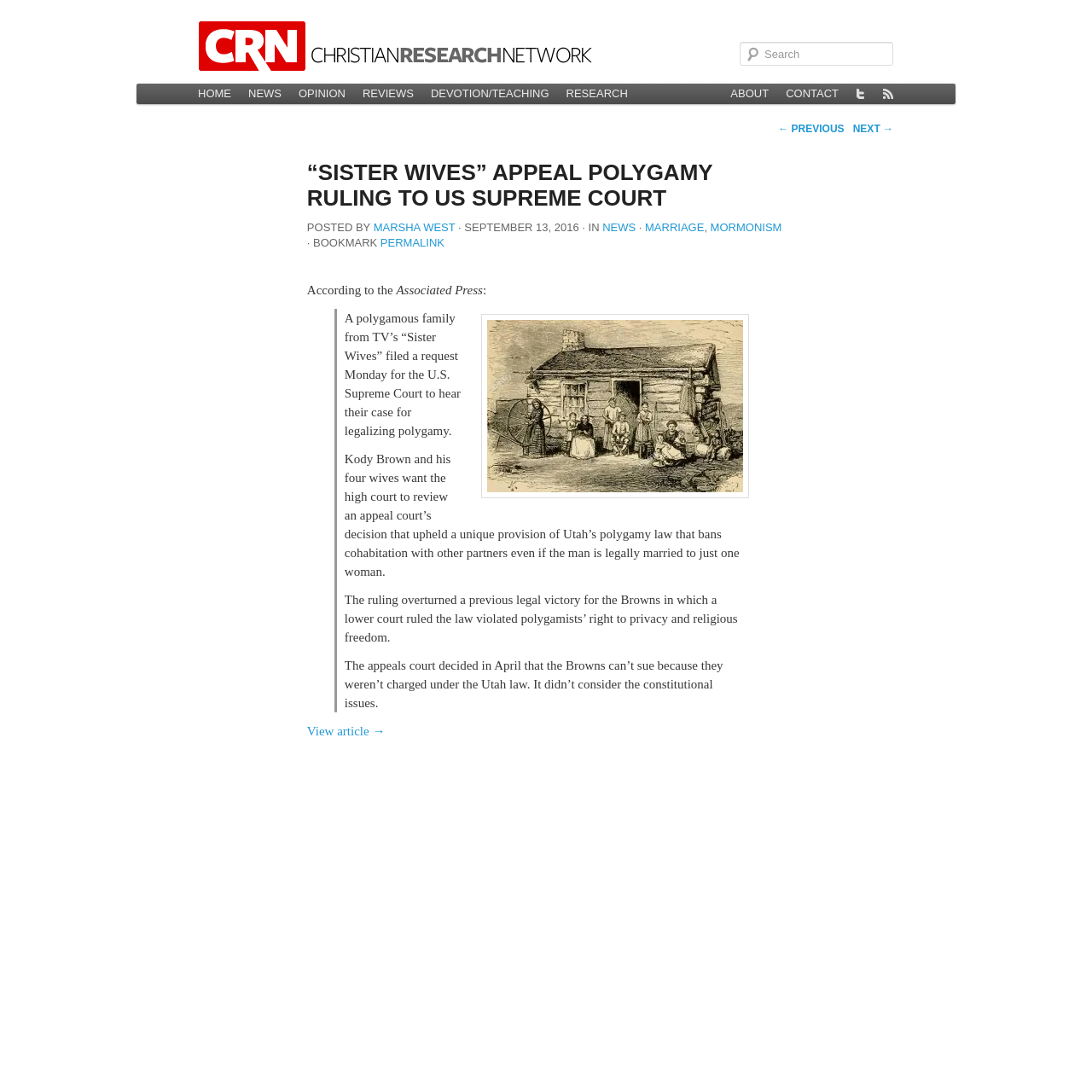Locate the bounding box coordinates of the region to be clicked to comply with the following instruction: "Search for something". The coordinates must be four float numbers between 0 and 1, in the form [left, top, right, bottom].

[0.677, 0.038, 0.818, 0.06]